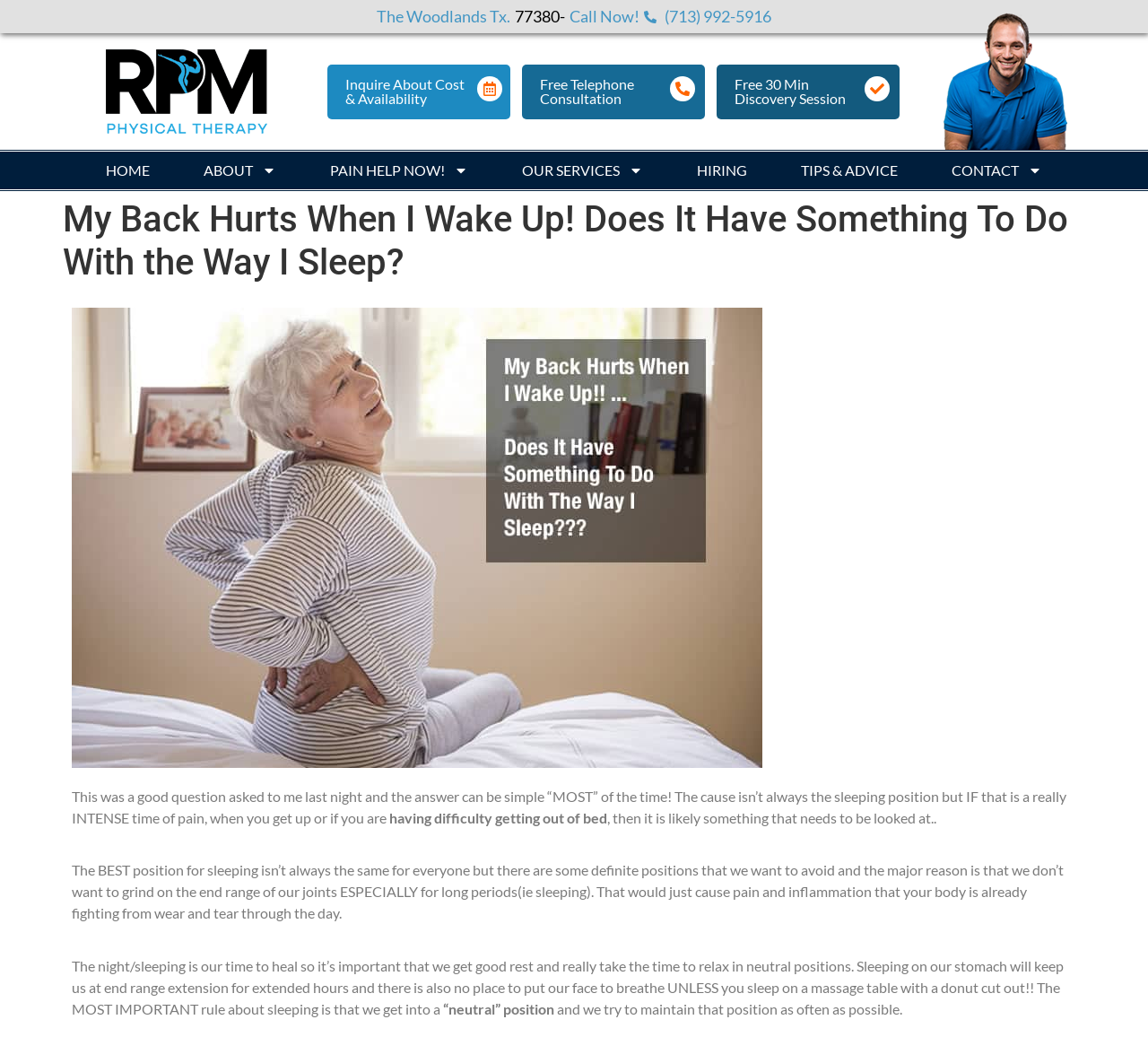Find the bounding box coordinates of the area to click in order to follow the instruction: "Click 'HOME'".

[0.069, 0.146, 0.154, 0.183]